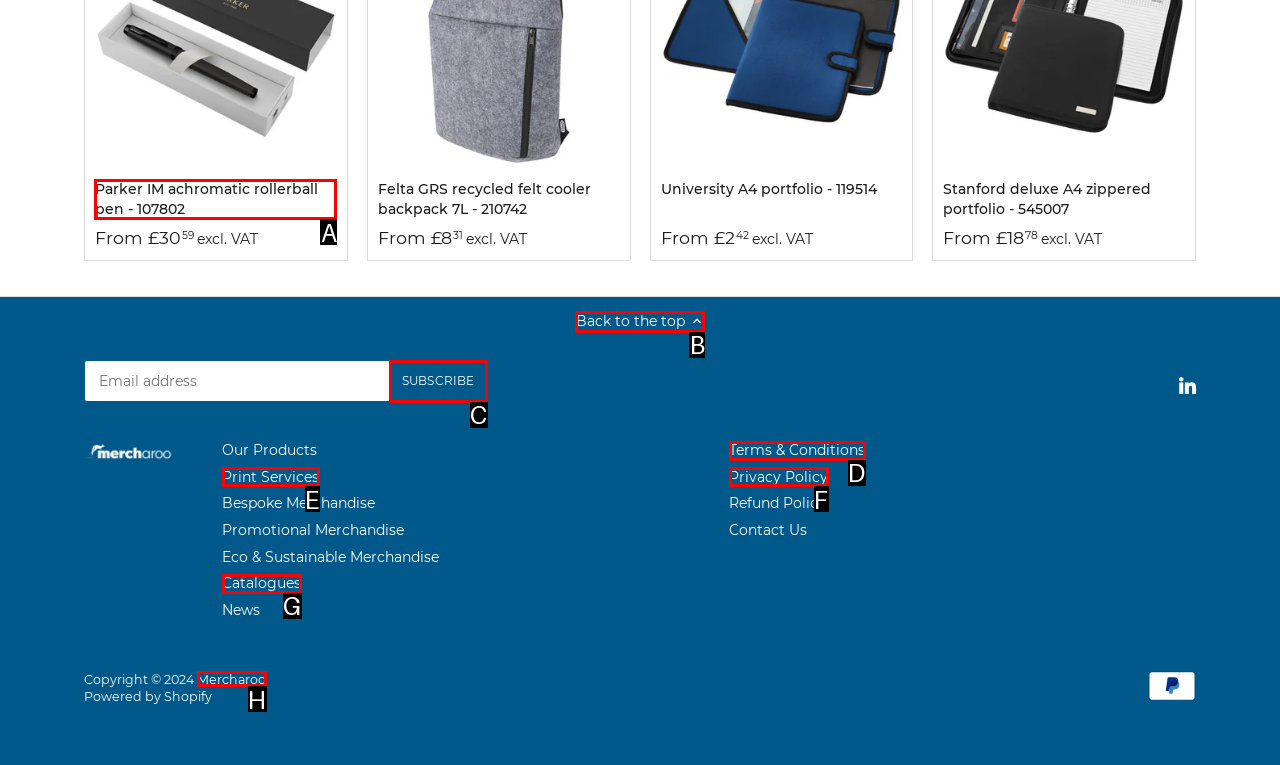For the given instruction: Click the 'Parker IM achromatic rollerball pen - 107802' link, determine which boxed UI element should be clicked. Answer with the letter of the corresponding option directly.

A